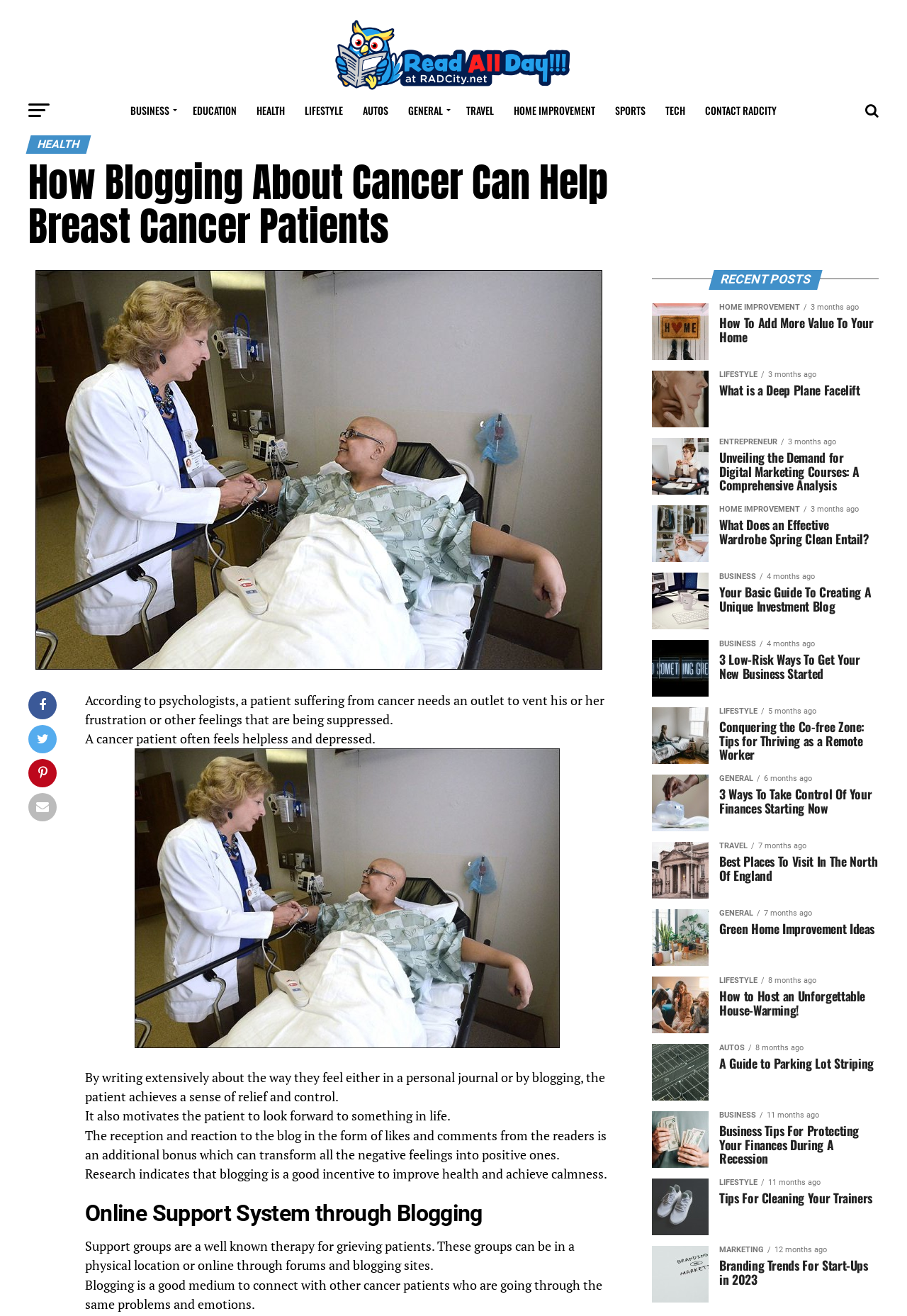Provide a brief response in the form of a single word or phrase:
Is there an image on the page?

Yes